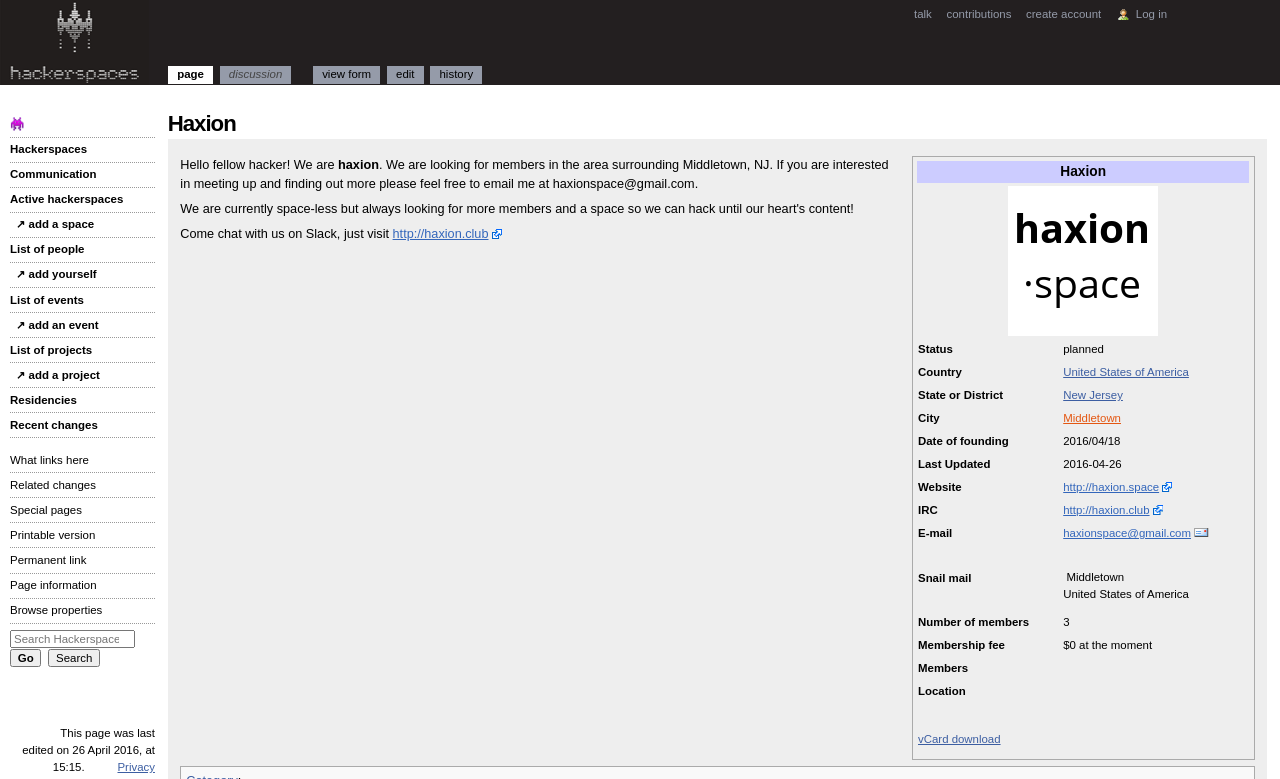Please analyze the image and provide a thorough answer to the question:
What is the email address to contact Haxion?

The email address to contact Haxion can be found in the table on the webpage, in the row with the header 'E-mail', which is 'haxionspace@gmail.com'.